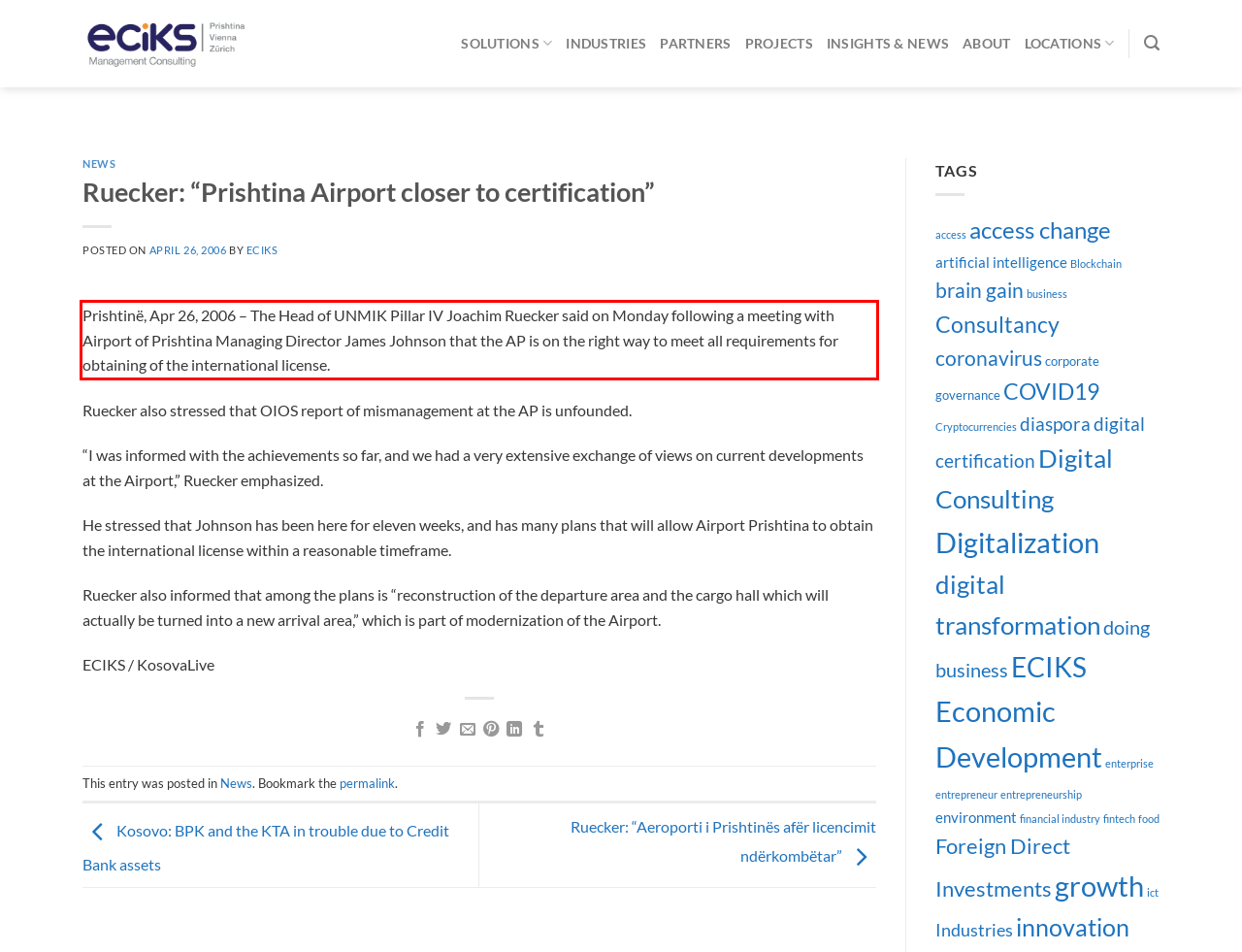Analyze the screenshot of the webpage and extract the text from the UI element that is inside the red bounding box.

Prishtinë, Apr 26, 2006 – The Head of UNMIK Pillar IV Joachim Ruecker said on Monday following a meeting with Airport of Prishtina Managing Director James Johnson that the AP is on the right way to meet all requirements for obtaining of the international license.